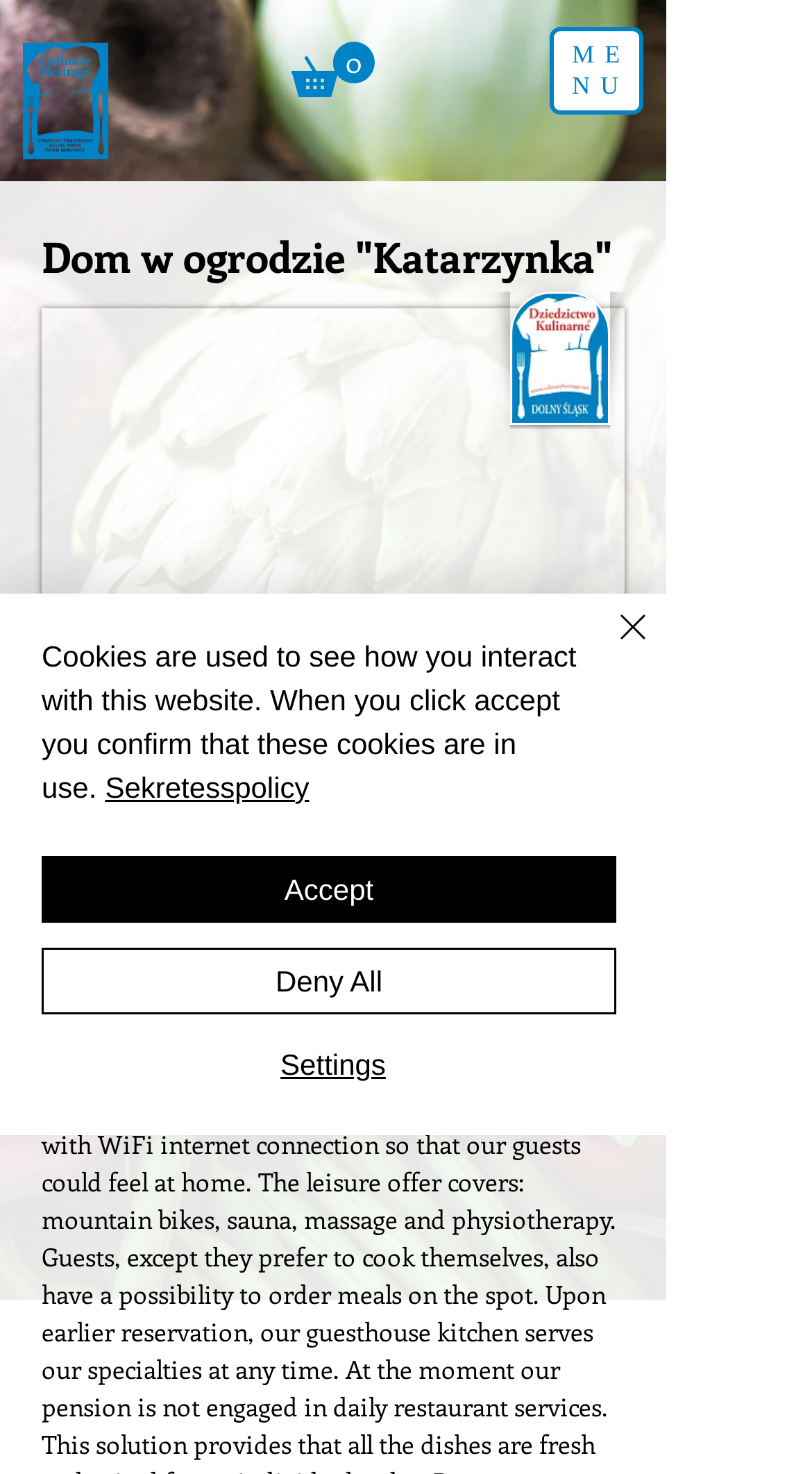Produce a meticulous description of the webpage.

The webpage is about "Dom w ogrodzie 'Katarzynka'" which appears to be a website for a house or accommodation in a garden. 

At the top left, there is a link to "Culinary Heritage" with an accompanying image. Next to it, on the right, is a button to open the navigation menu, which contains the text "ME" and "NU". 

Below these elements, there is a link to a cart with 0 items, accompanied by an SVG icon. The main heading "Dom w ogrodzie 'Katarzynka'" is located in the middle of the page, with a generic element containing the text "Boleścin" and an image of the house below it. 

To the right of the main heading, there is another generic element containing the text "dolnyslask.jpg" and a link to "Lower Silesia" with an accompanying image. 

Further down the page, there is a link with no text, followed by an error message "#ERROR!". Below this, there is an address "Boleścin 8". 

At the bottom of the page, there is an alert box about cookies, which contains a link to a "Sekretesspolicy" and three buttons: "Accept", "Deny All", and "Settings". There is also a "Close" button with an accompanying image.